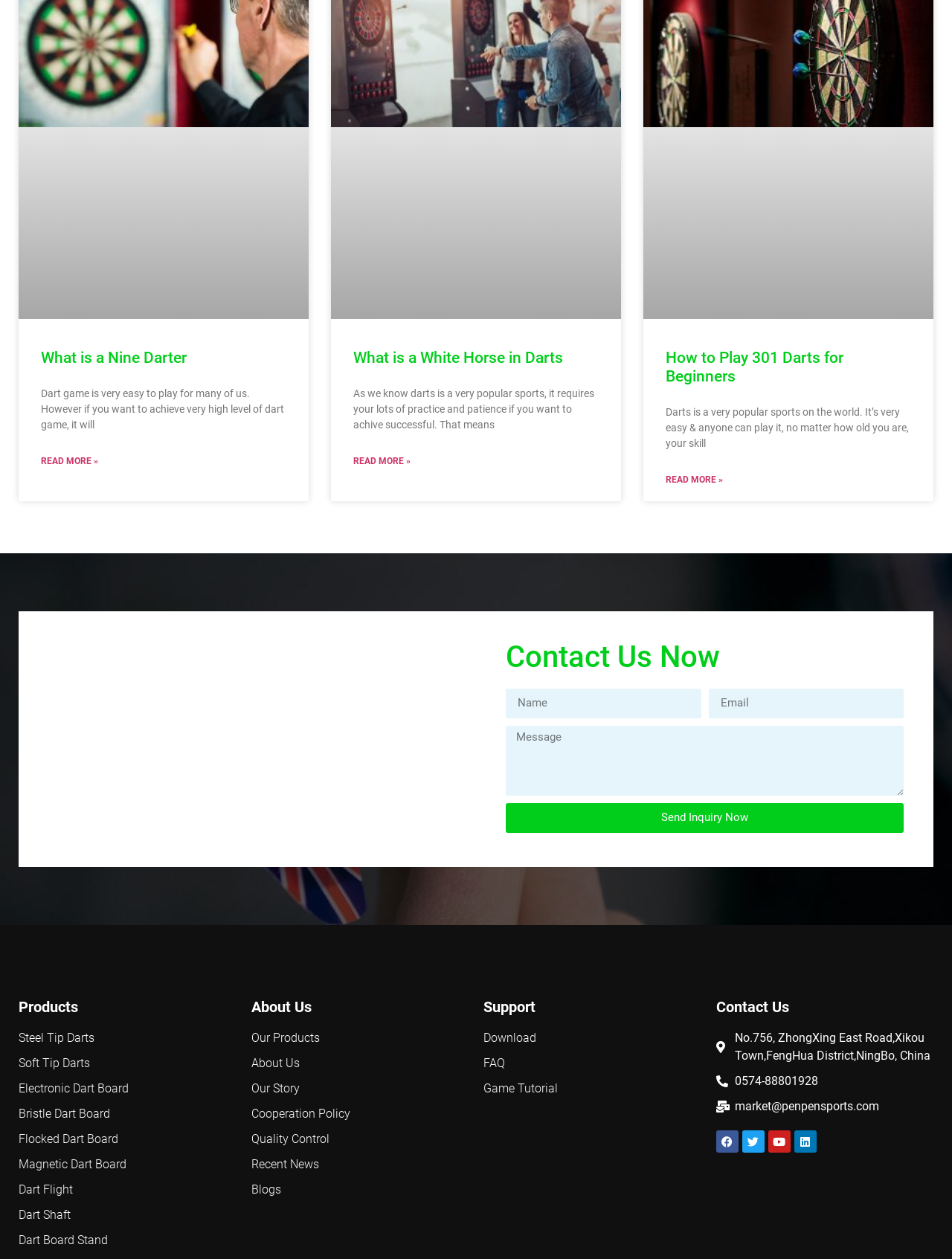Identify the bounding box coordinates of the area you need to click to perform the following instruction: "Read more about 'How to Play 301 Darts for Beginners'".

[0.699, 0.376, 0.759, 0.386]